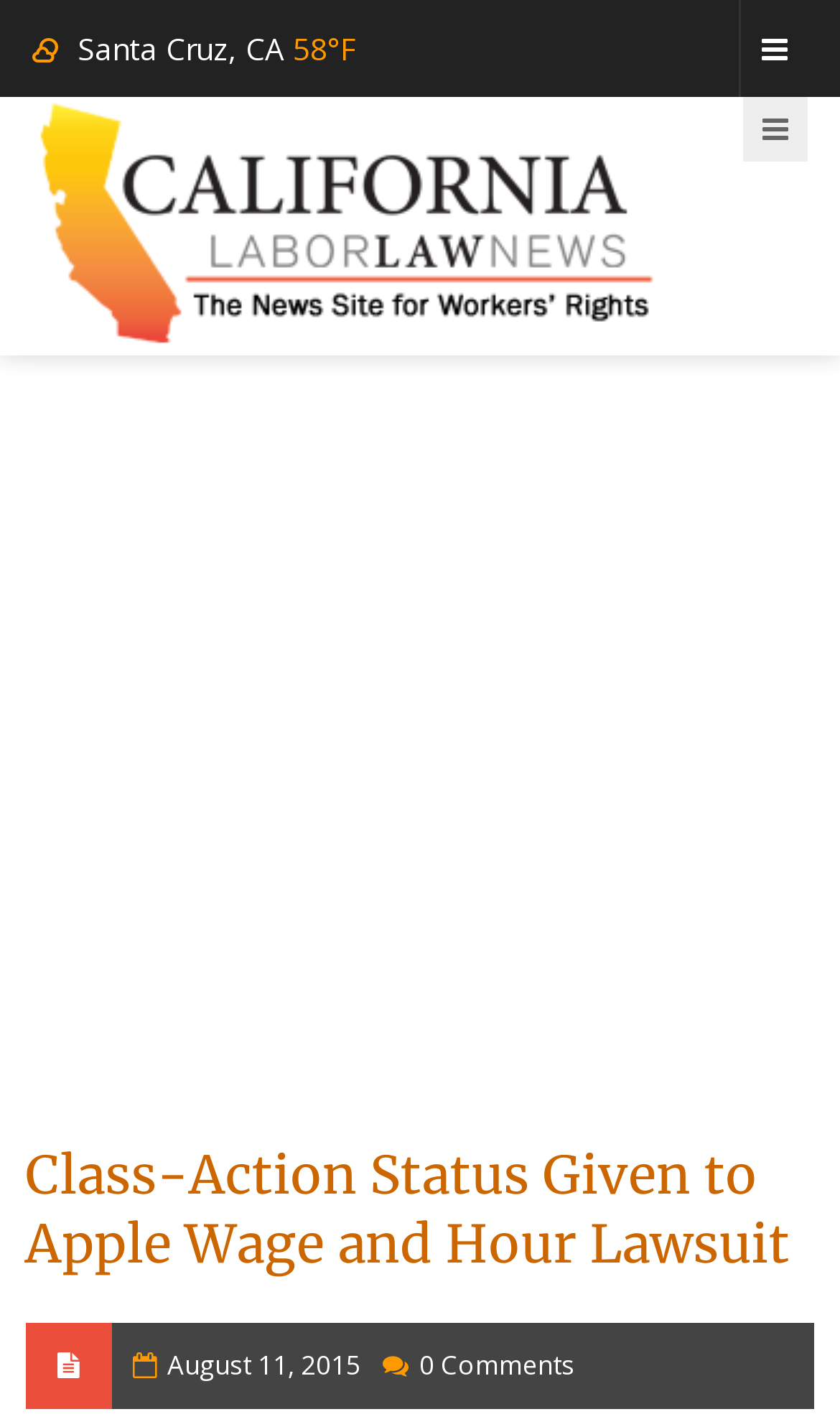Review the image closely and give a comprehensive answer to the question: What is the current weather in Santa Cruz?

Based on the webpage, I see a static text element 'Santa Cruz, CA' and another static text element '58°F' which suggests that the webpage is showing the current weather in Santa Cruz. Additionally, there is an image element with the description 'overcast clouds' which further confirms the current weather condition.